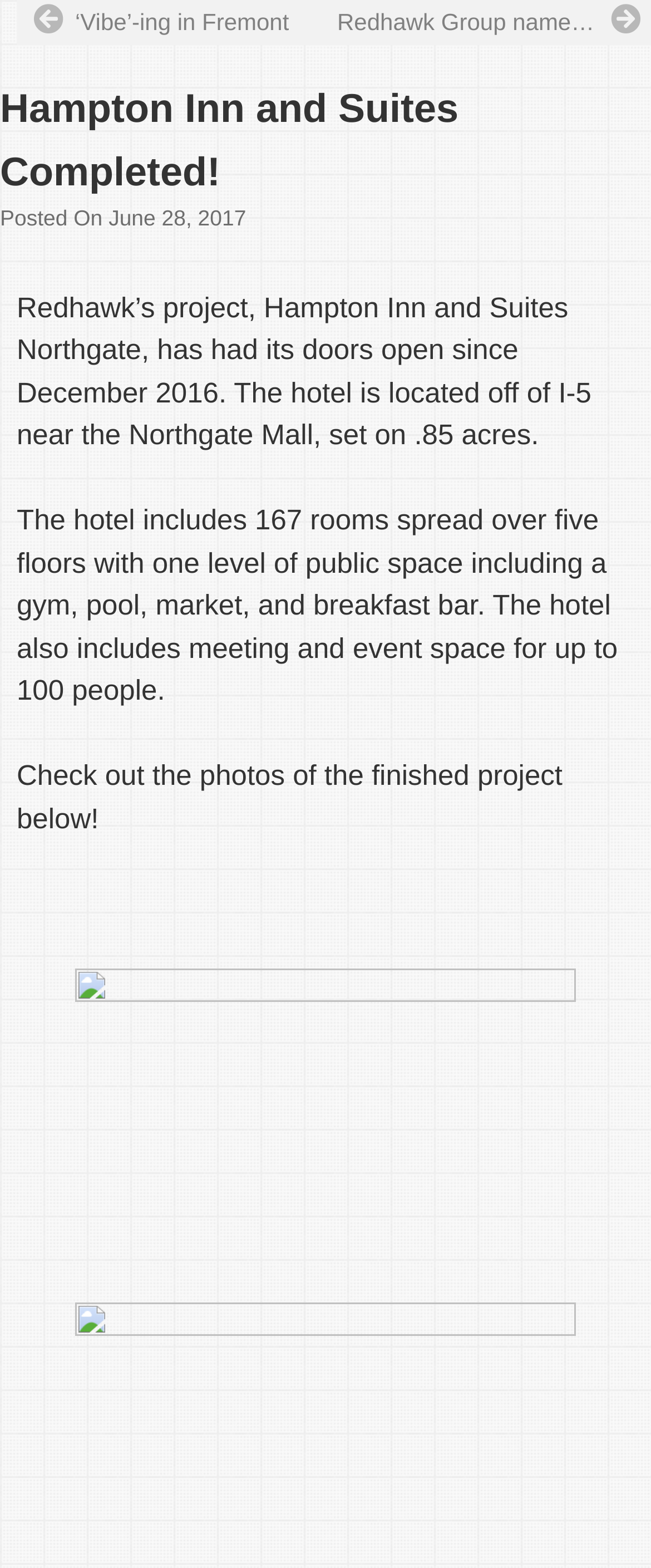Using the information shown in the image, answer the question with as much detail as possible: What is the location of the Hampton Inn and Suites?

I found this information by reading the second paragraph of the webpage, which describes the hotel's location. It says 'The hotel is located off of I-5 near the Northgate Mall, set on .85 acres.'